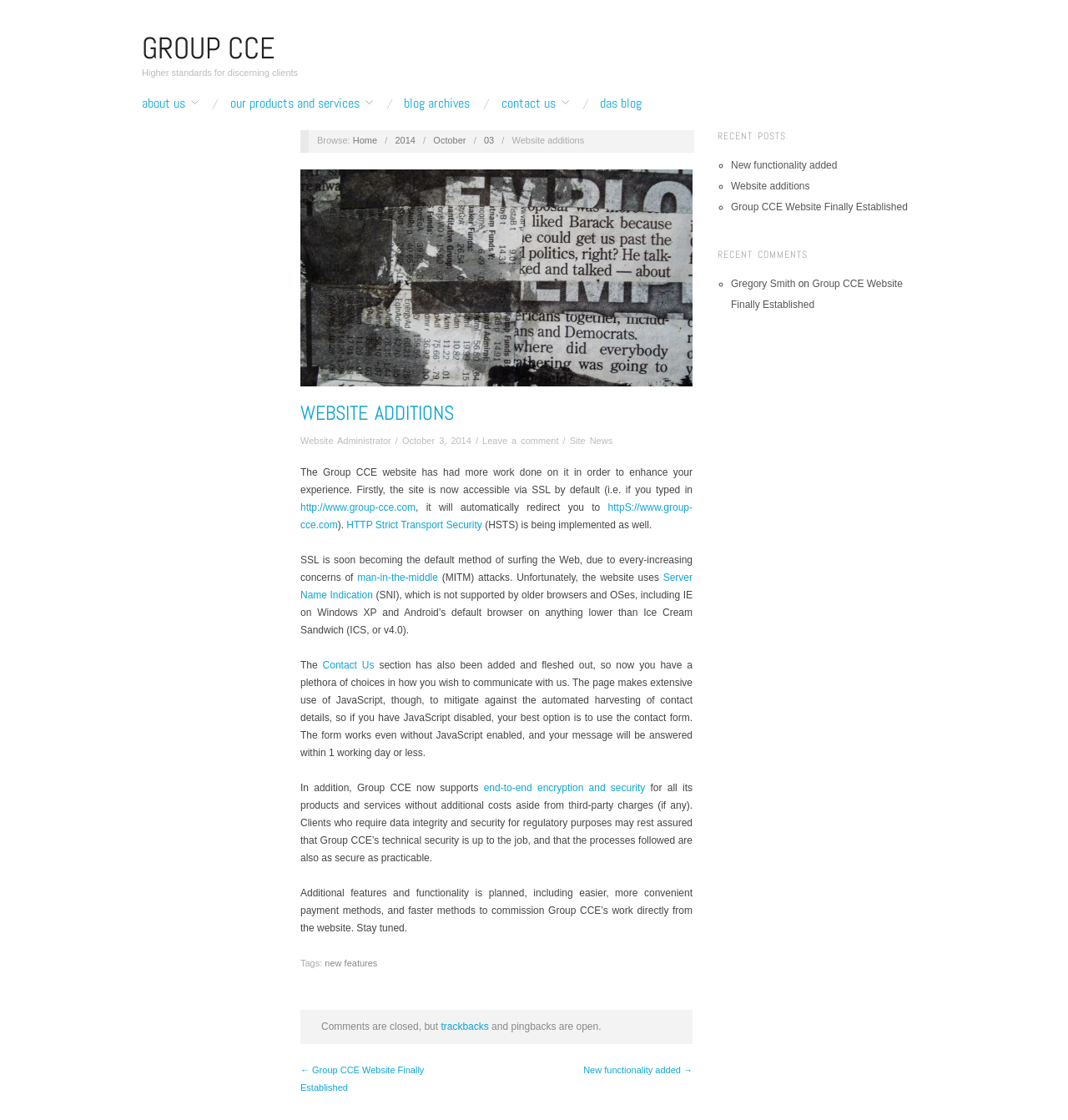What is the purpose of Server Name Indication?
Make sure to answer the question with a detailed and comprehensive explanation.

The purpose of Server Name Indication (SNI) is not supported by older browsers and OSes, including IE on Windows XP and Android’s default browser on anything lower than Ice Cream Sandwich (ICS, or v4.0), as mentioned in the text 'Unfortunately, the website uses Server Name Indication (SNI), which is not supported by older browsers and OSes, including IE on Windows XP and Android’s default browser on anything lower than Ice Cream Sandwich (ICS, or v4.0).'